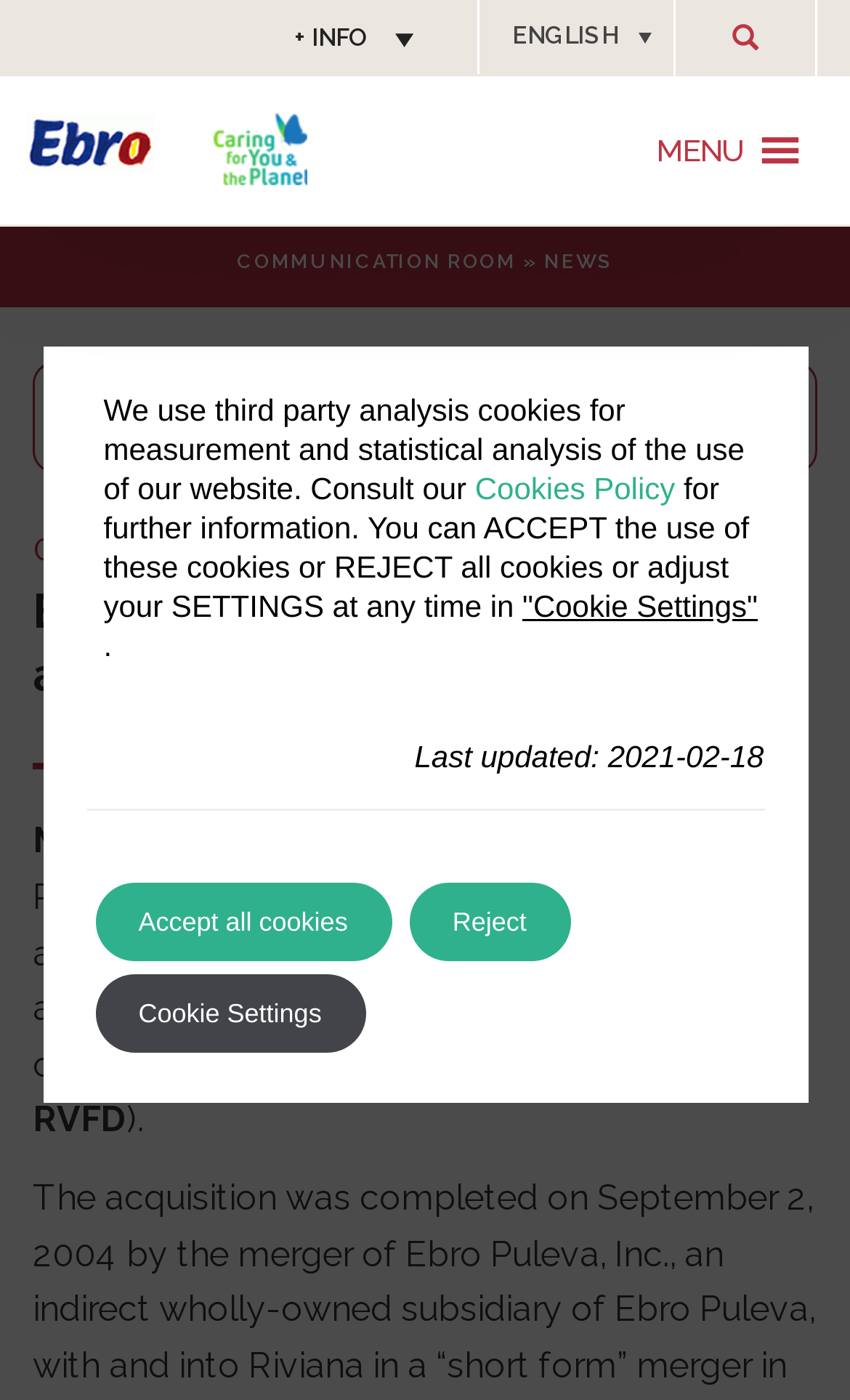Kindly determine the bounding box coordinates for the area that needs to be clicked to execute this instruction: "Select the year '2024'".

[0.115, 0.399, 0.226, 0.43]